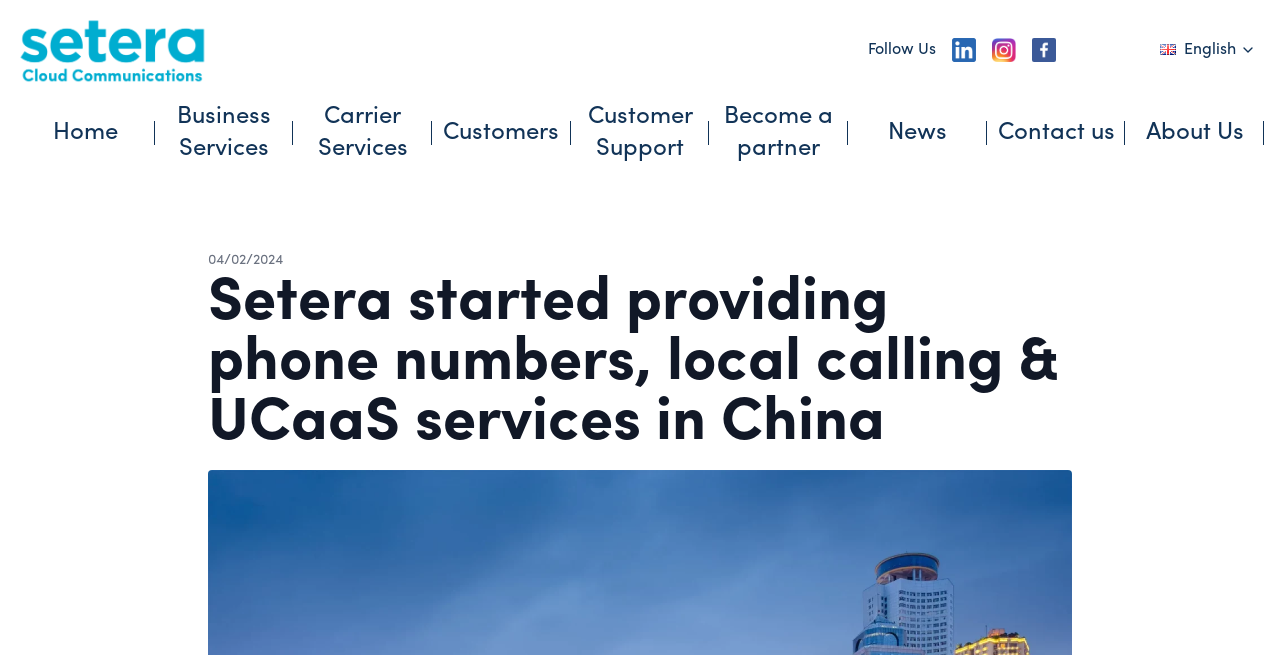How many main navigation links are there?
Answer the question based on the image using a single word or a brief phrase.

9